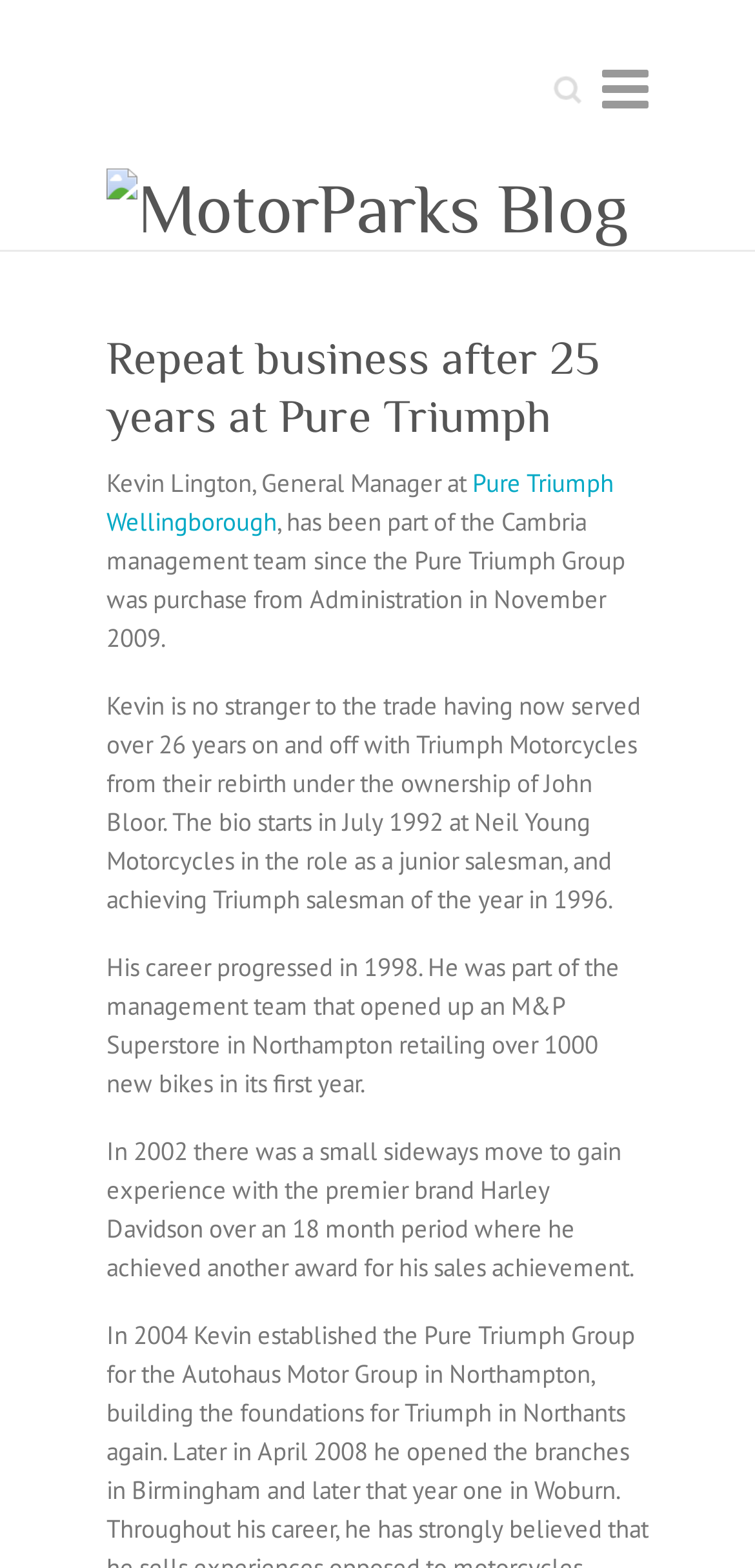Return the bounding box coordinates of the UI element that corresponds to this description: "parent_node: Search name="s" placeholder="Search"". The coordinates must be given as four float numbers in the range of 0 and 1, [left, top, right, bottom].

[0.708, 0.04, 0.797, 0.077]